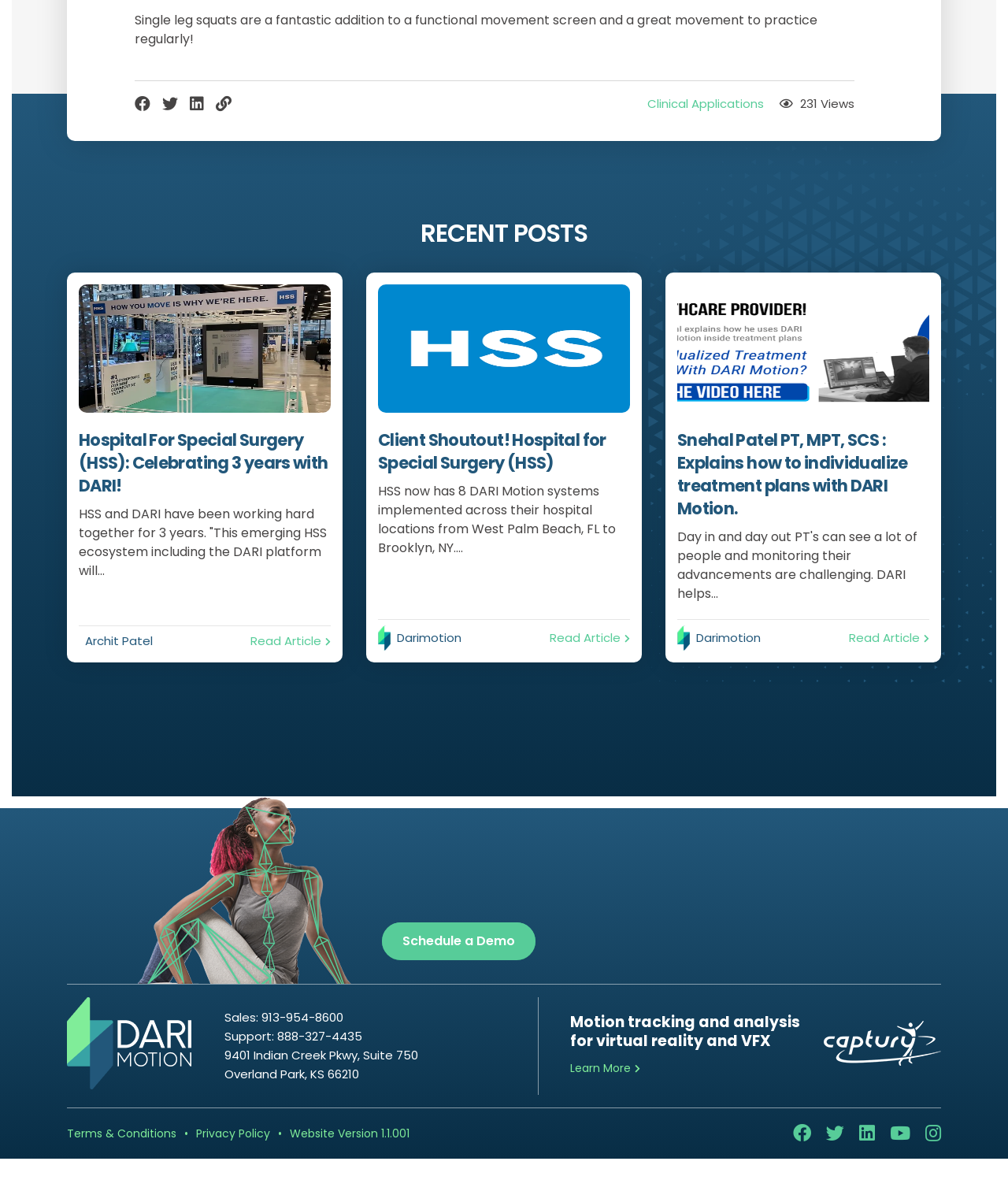Determine the bounding box coordinates for the area that should be clicked to carry out the following instruction: "Click the 'Schedule a Demo' link".

[0.379, 0.767, 0.531, 0.799]